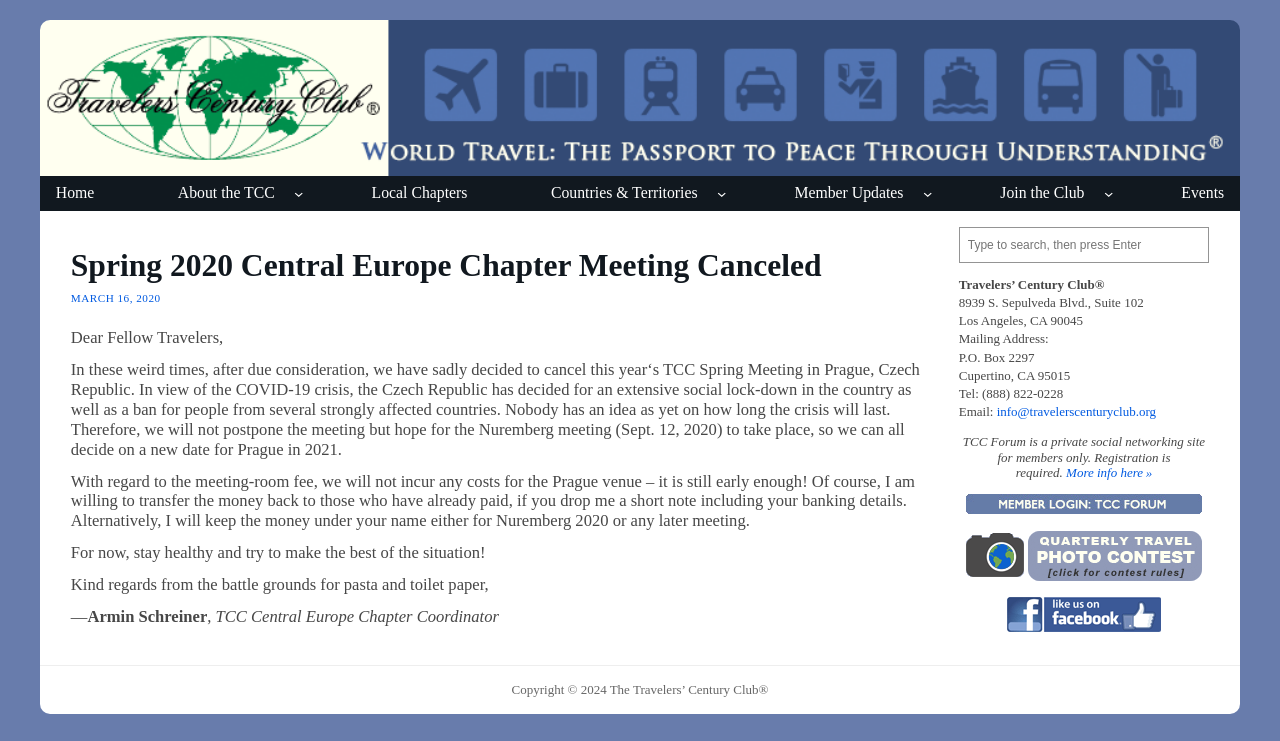What is the purpose of the TCC Forum?
Examine the webpage screenshot and provide an in-depth answer to the question.

I found the answer by reading the text at the bottom of the webpage, which says 'TCC Forum is a private social networking site for members only. Registration is required.'